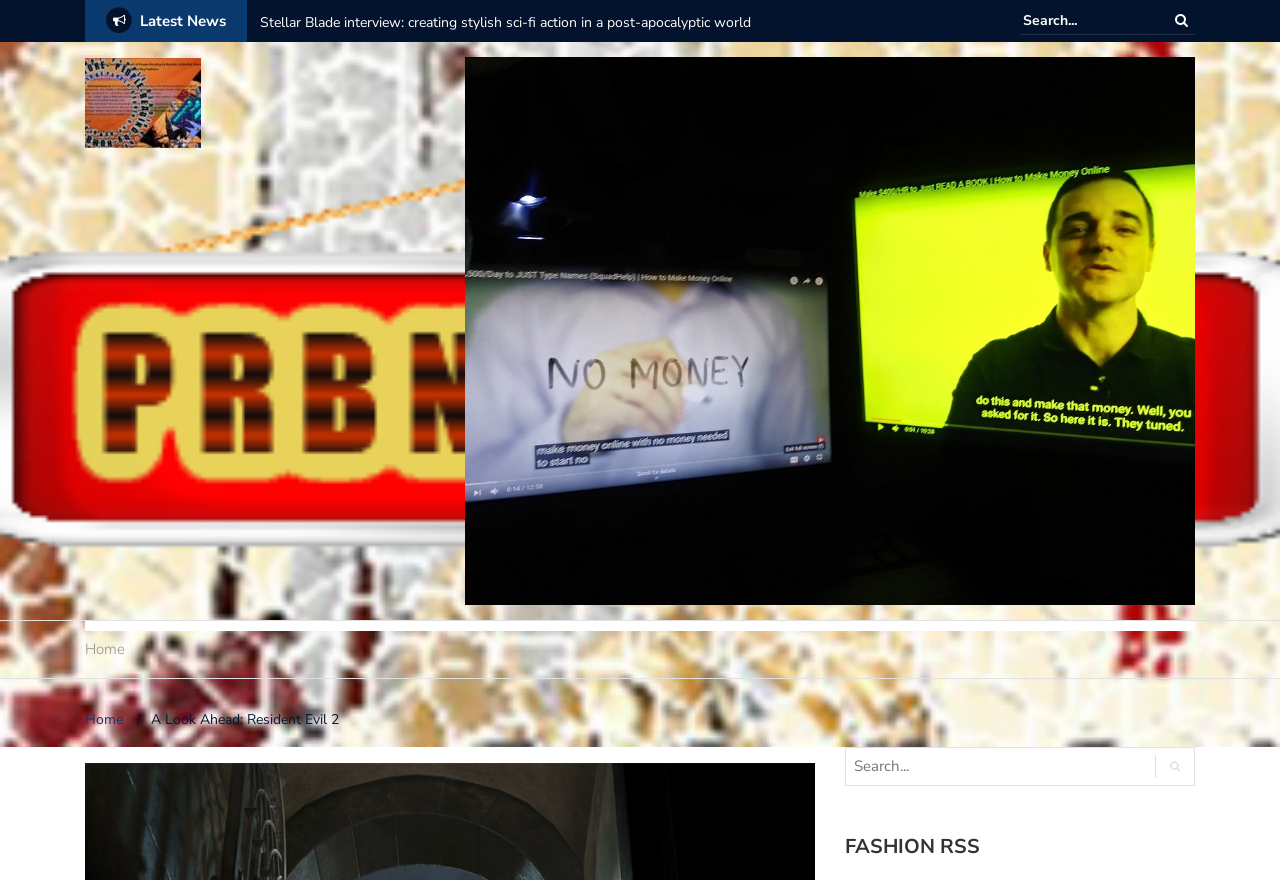Provide your answer in a single word or phrase: 
What is the category of news on this webpage?

Latest News